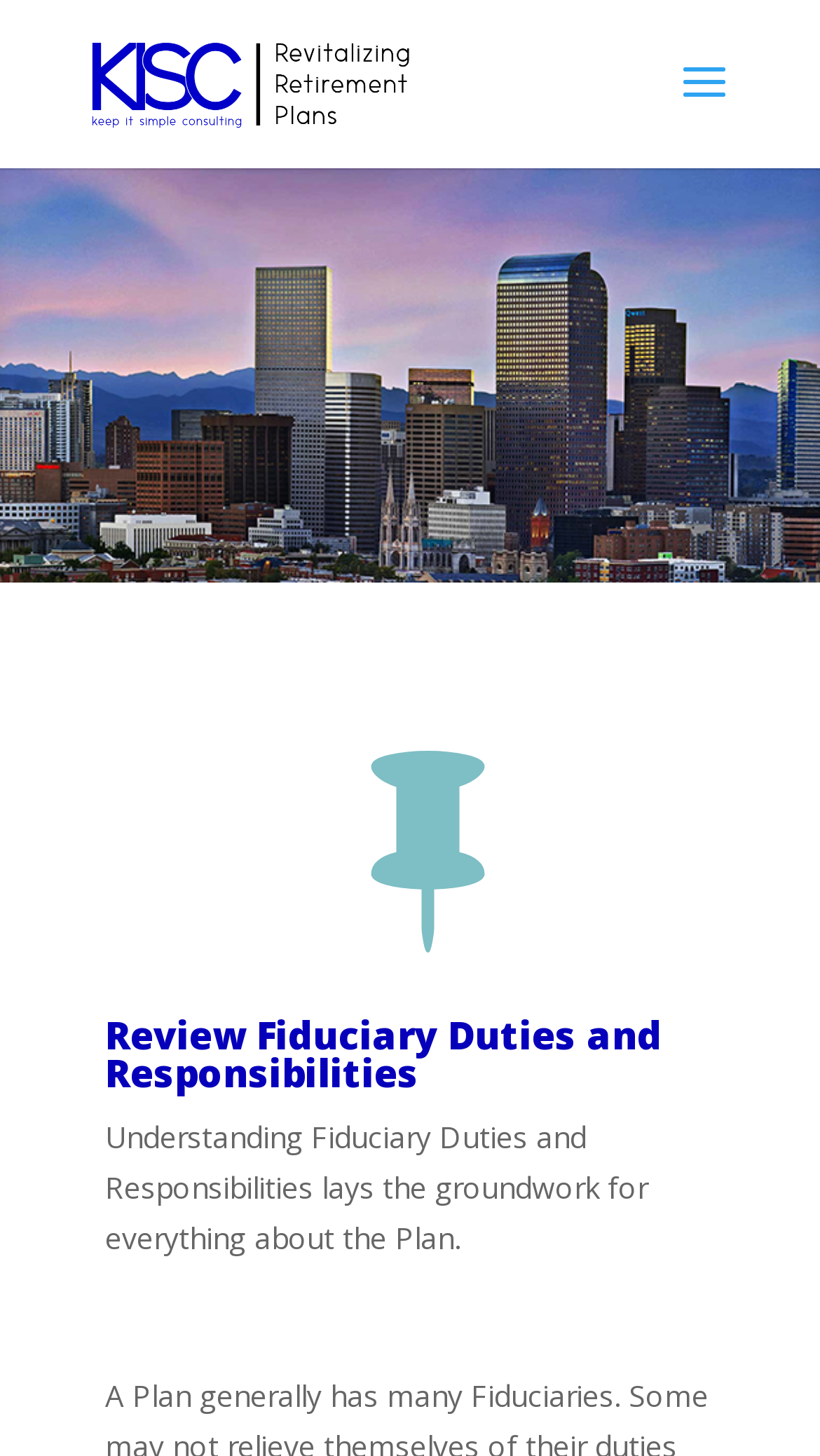Respond concisely with one word or phrase to the following query:
What is the topic of the main content?

Fiduciary Duties and Responsibilities